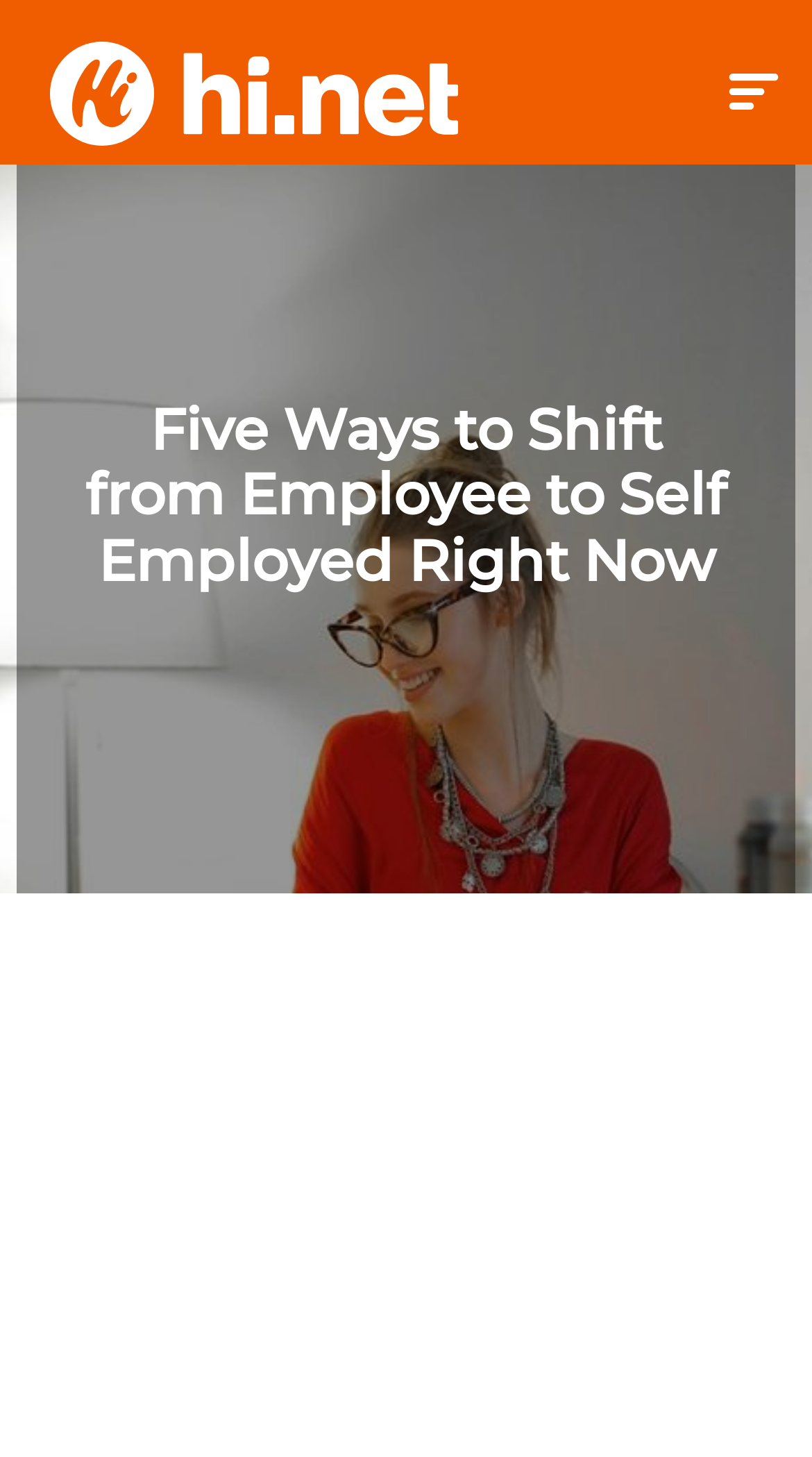Give the bounding box coordinates for the element described by: "hi.net".

[0.062, 0.029, 0.632, 0.1]